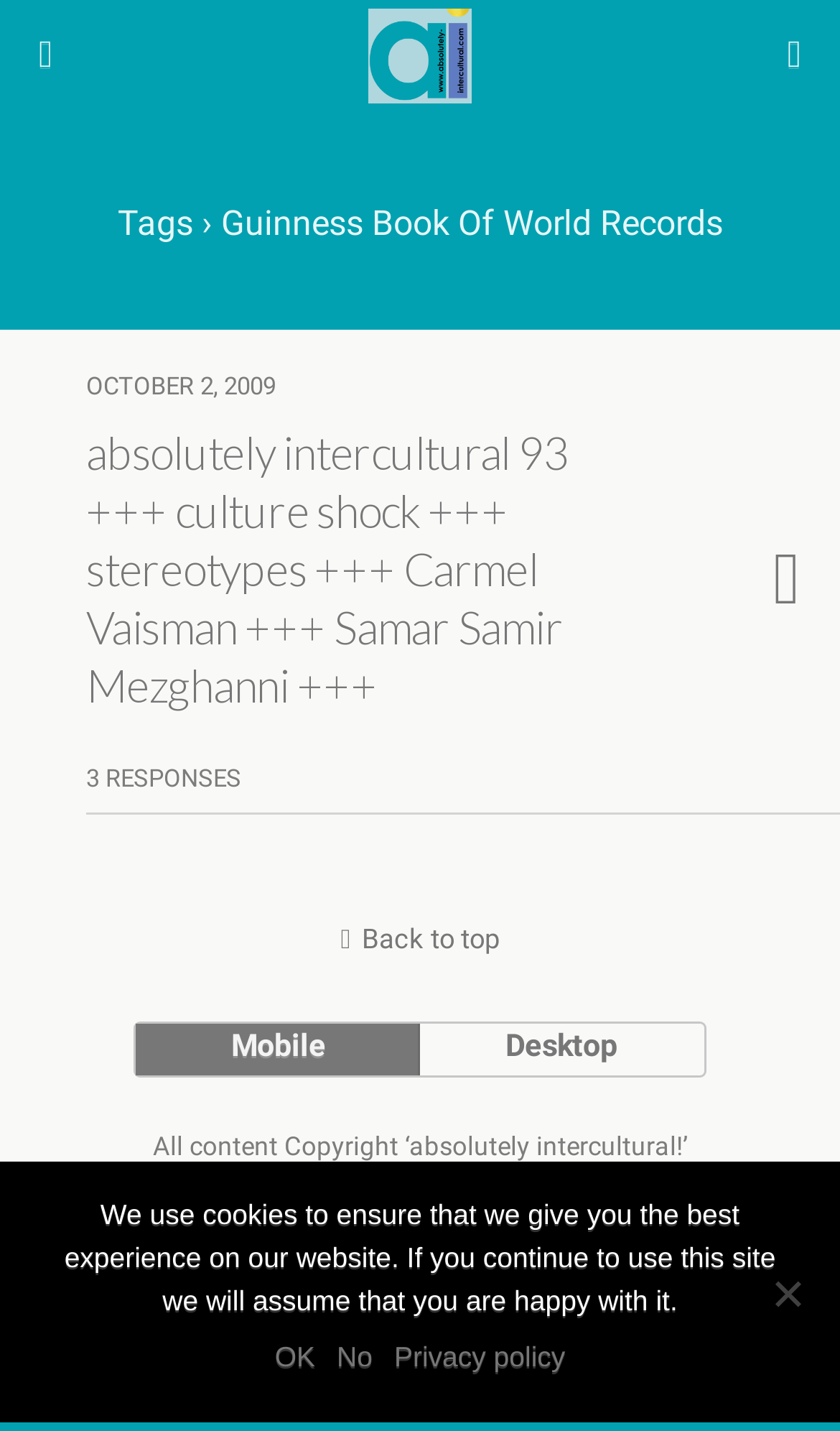Identify the bounding box coordinates of the area you need to click to perform the following instruction: "Switch to mobile view".

[0.163, 0.716, 0.5, 0.752]